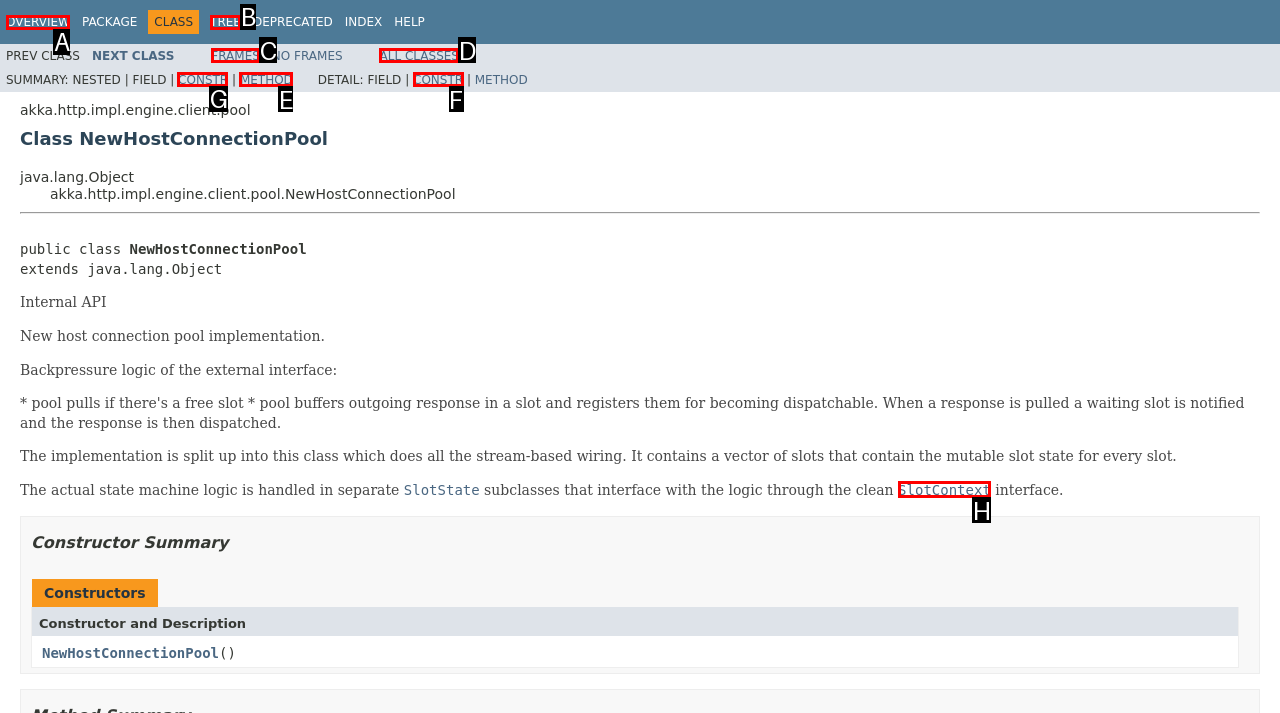Select the HTML element that needs to be clicked to perform the task: View CONSTR. Reply with the letter of the chosen option.

G